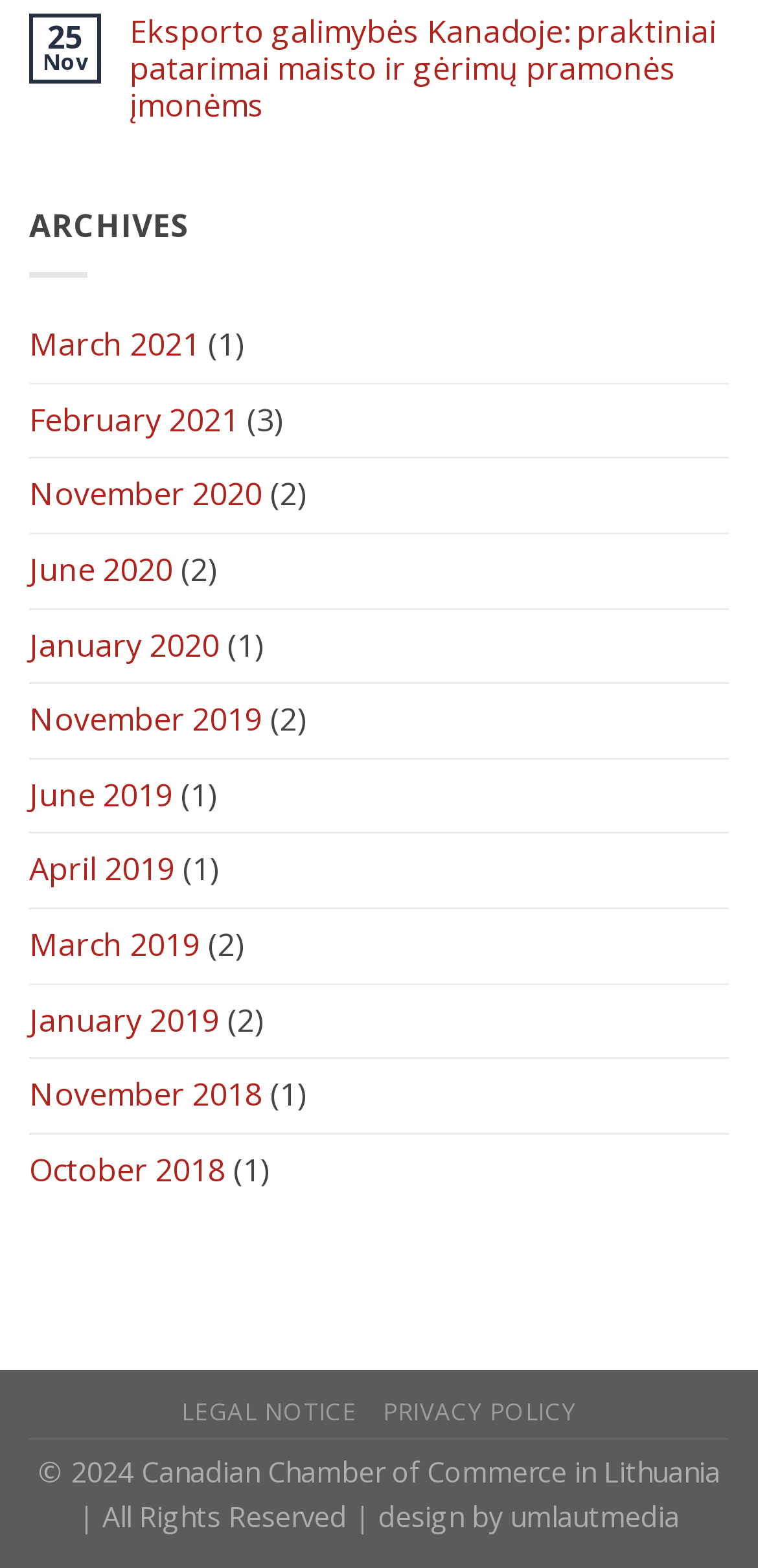What is the current month and year?
Give a comprehensive and detailed explanation for the question.

I found the current month and year by looking at the top-left corner of the webpage, where it says '25 Nov'. This indicates that the current month is November and the current year is not explicitly mentioned, but based on the copyright information at the bottom of the webpage, '© 2024 Canadian Chamber of Commerce in Lithuania', I can infer that the current year is 2024.